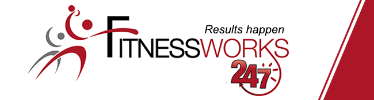What is the significance of '24/7' in the logo?
Offer a detailed and full explanation in response to the question.

The inclusion of '24/7' in the logo highlights the gym's commitment to accessibility and convenience for its members, indicating that its services are available at any time, day or night, providing flexibility and ease of use.